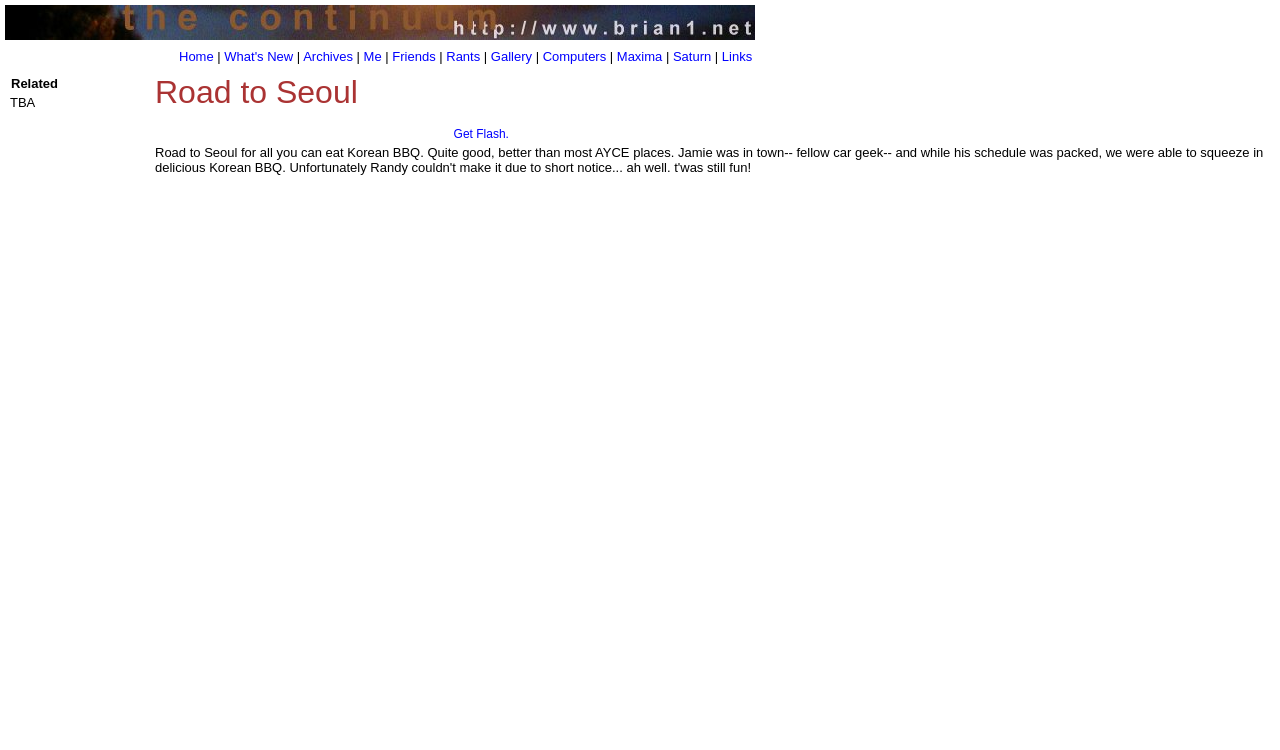Offer a comprehensive description of the webpage’s content and structure.

The webpage is about "Road to Seoul Korean BBQ - the Continuum". At the top left corner, there is a small image. Below the image, there is a navigation menu consisting of 11 links, including "Home", "What's New", "Archives", "Me", "Friends", "Rants", "Gallery", "Computers", "Maxima", "Saturn", and "Links". These links are arranged horizontally, with a vertical line separator between each link.

To the right of the navigation menu, there are three lines of text. The first line reads "Related" and is positioned near the top of the page. The second line reads "TBA" and is located below the "Related" text. The third line reads "Road to Seoul" and is positioned below the "TBA" text.

Further down the page, there is a notice that says "SimpleViewer requires JavaScript and the Flash Player." Below this notice, there is a link to "Get Flash."